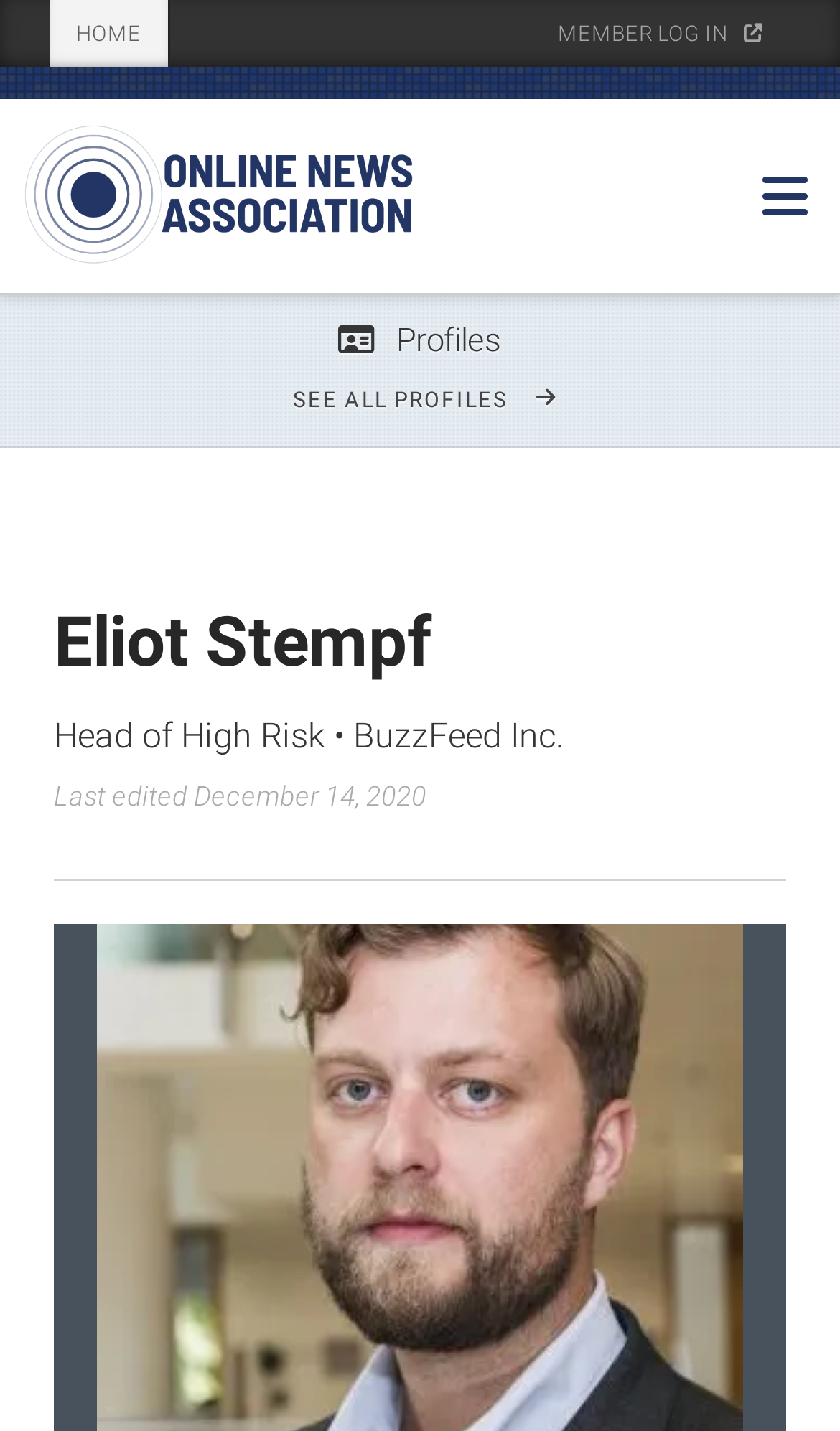Using the provided element description: "See all profiles", determine the bounding box coordinates of the corresponding UI element in the screenshot.

[0.349, 0.271, 0.664, 0.288]